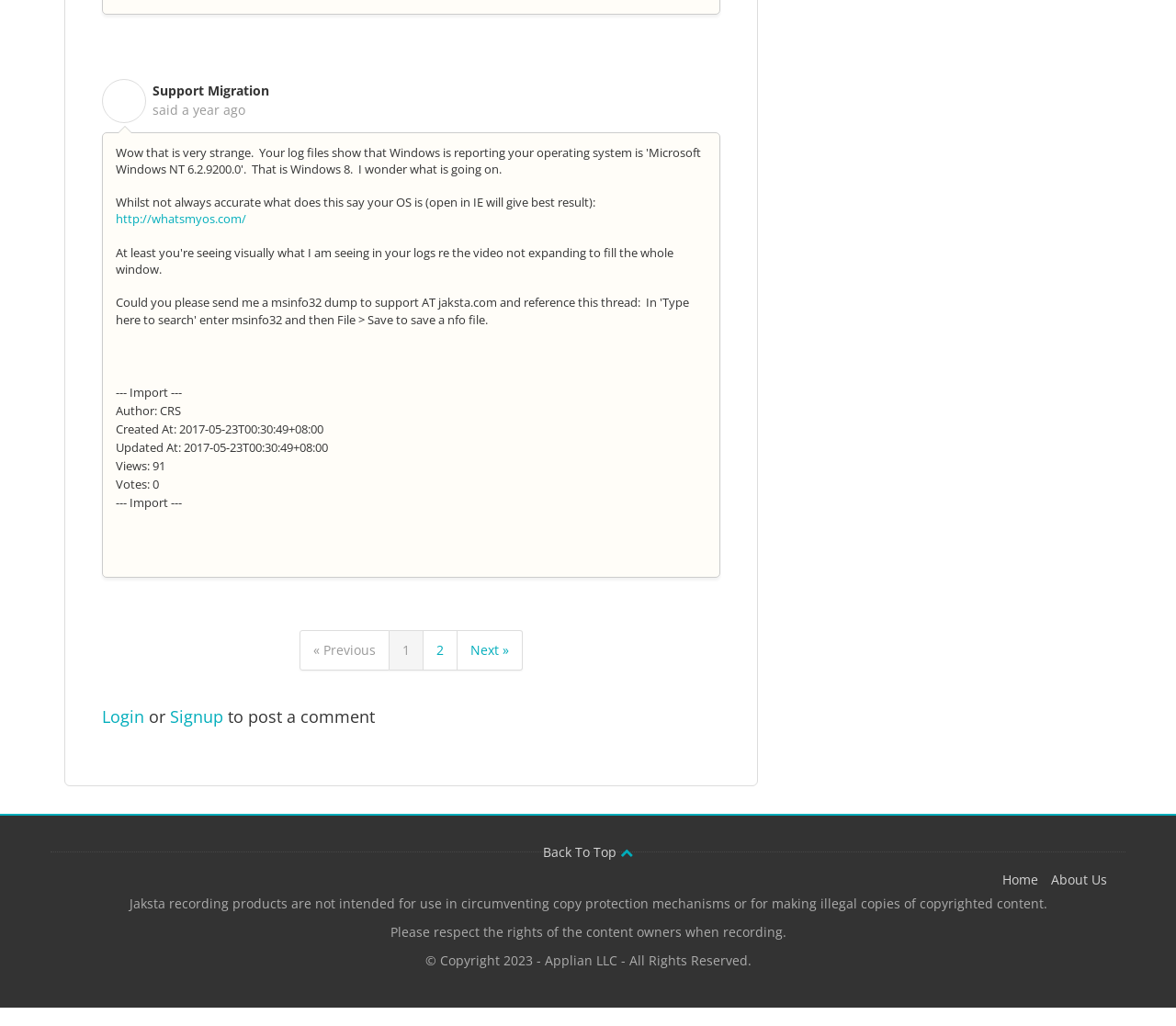Please find the bounding box coordinates of the element's region to be clicked to carry out this instruction: "Click on the 'About Us' link".

[0.894, 0.849, 0.941, 0.866]